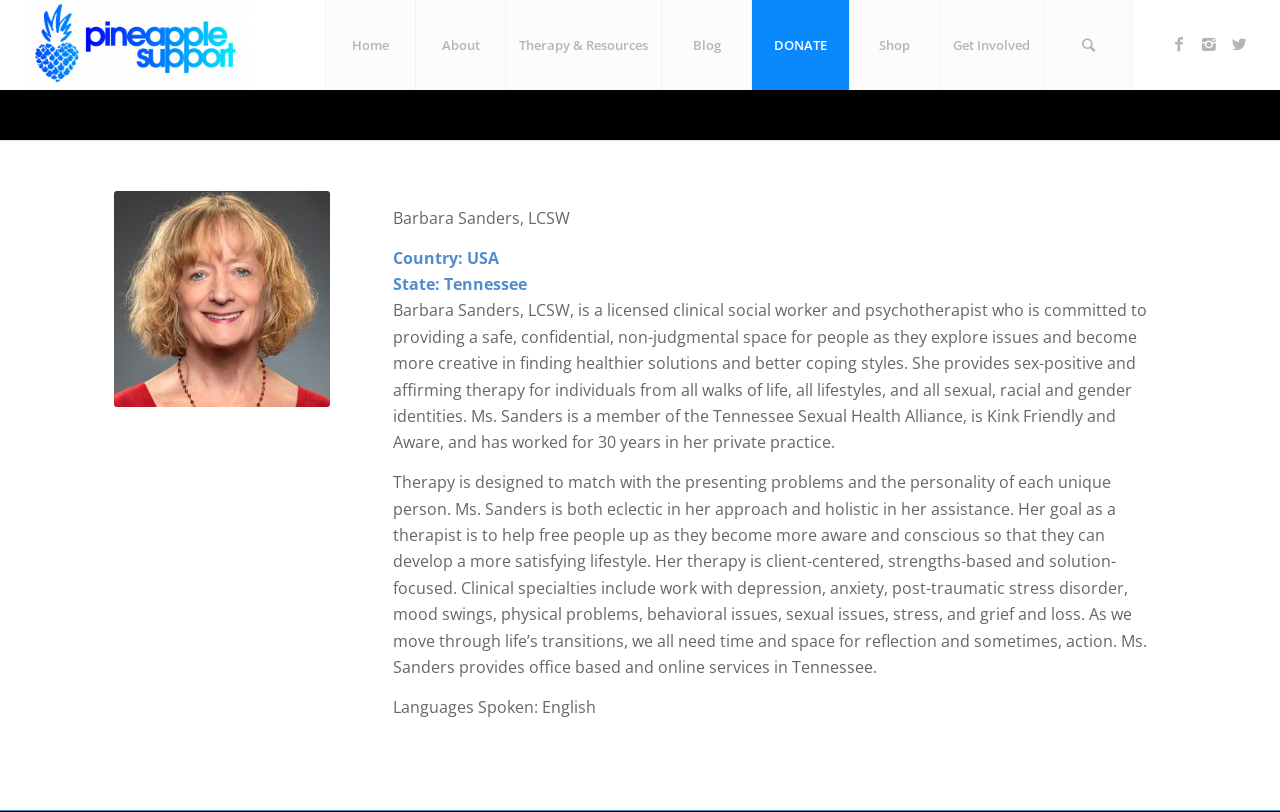Please identify the bounding box coordinates of the clickable region that I should interact with to perform the following instruction: "Visit the Blog". The coordinates should be expressed as four float numbers between 0 and 1, i.e., [left, top, right, bottom].

[0.517, 0.0, 0.587, 0.111]